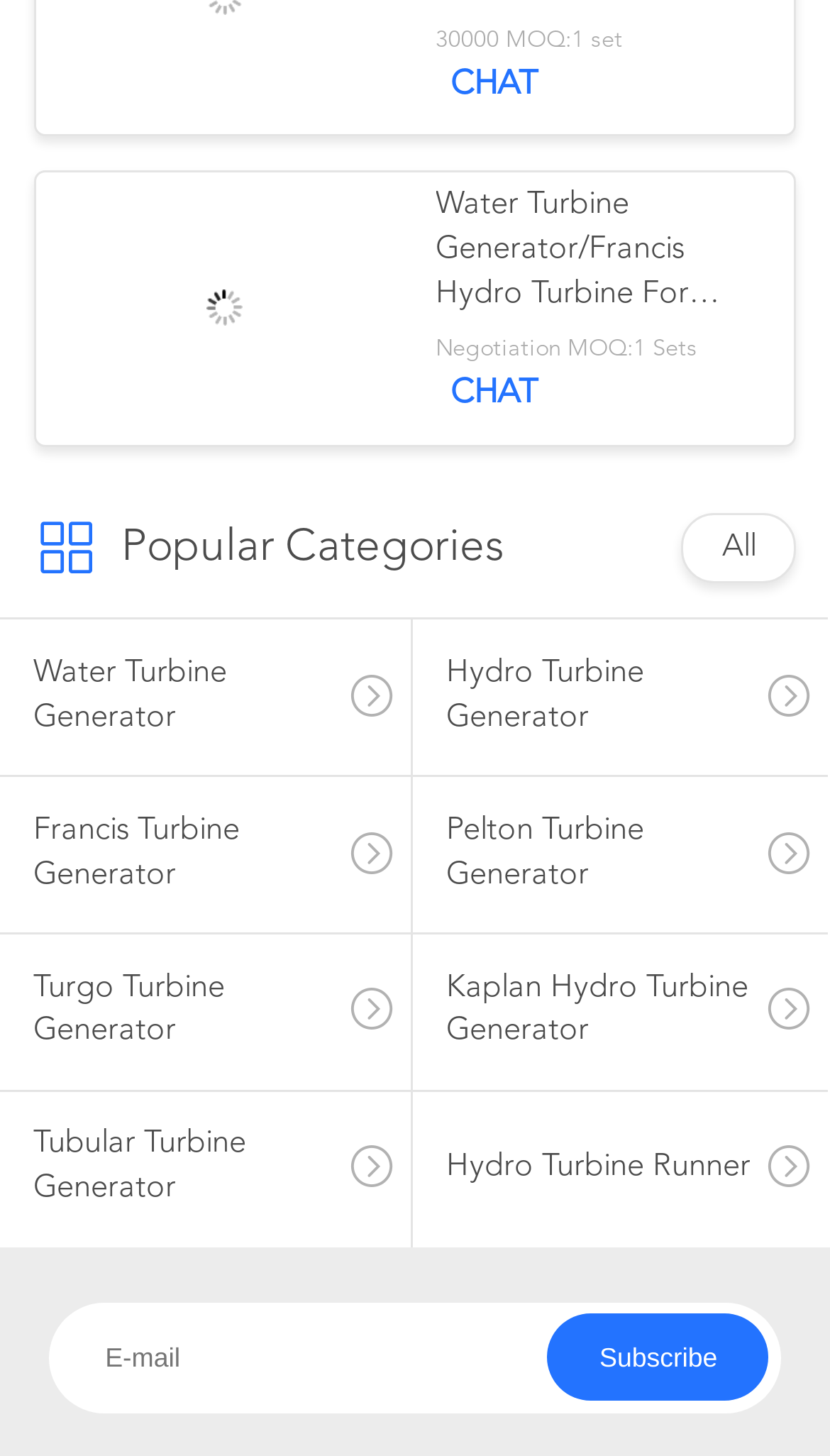Please provide a detailed answer to the question below based on the screenshot: 
What is the purpose of the textbox at the bottom?

The textbox is labeled 'E-mail' and is located next to a 'Subscribe' button, suggesting that it is used for e-mail subscription purposes.